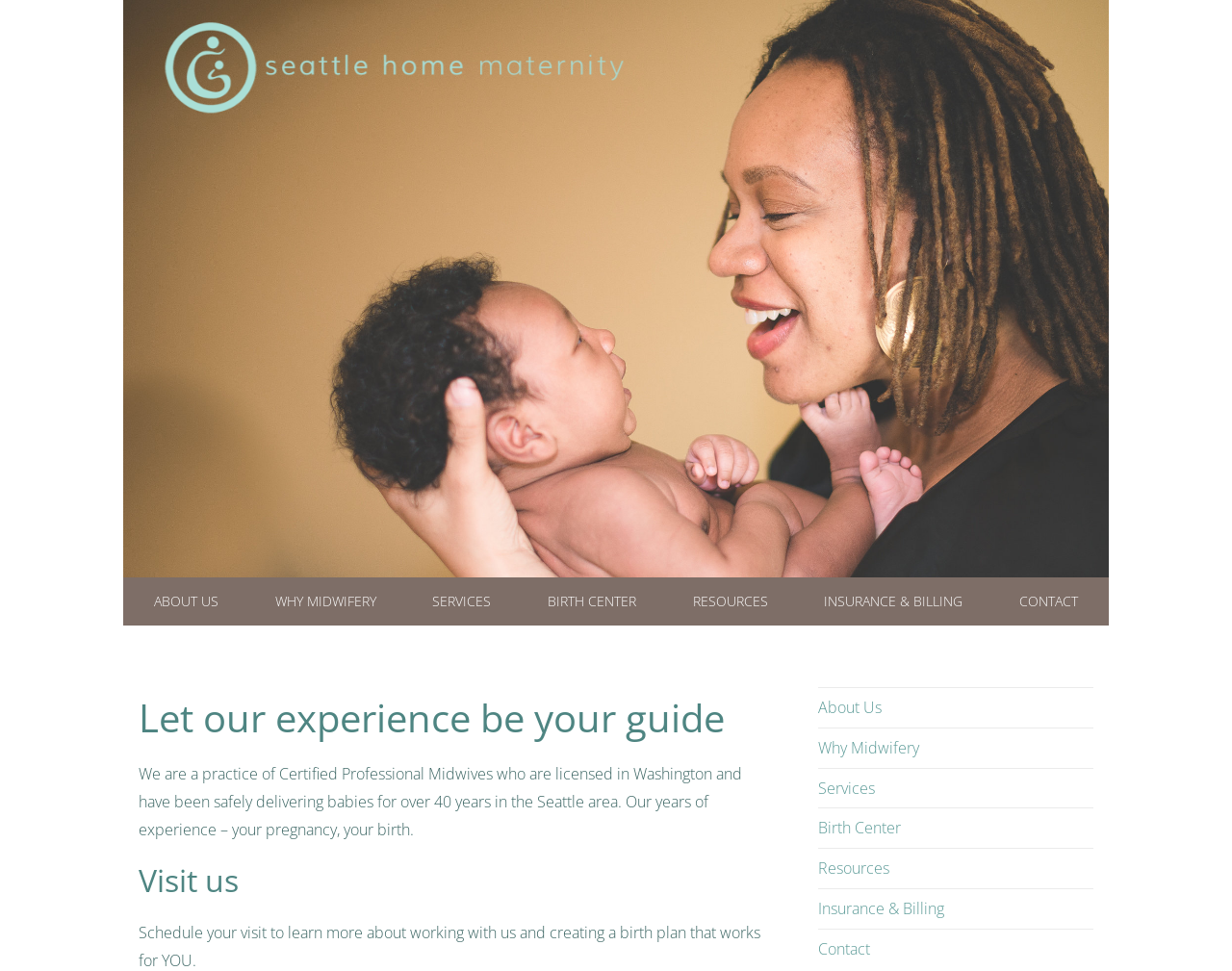Please identify the bounding box coordinates of the region to click in order to complete the task: "Learn about the midwives". The coordinates must be four float numbers between 0 and 1, specified as [left, top, right, bottom].

[0.112, 0.595, 0.19, 0.644]